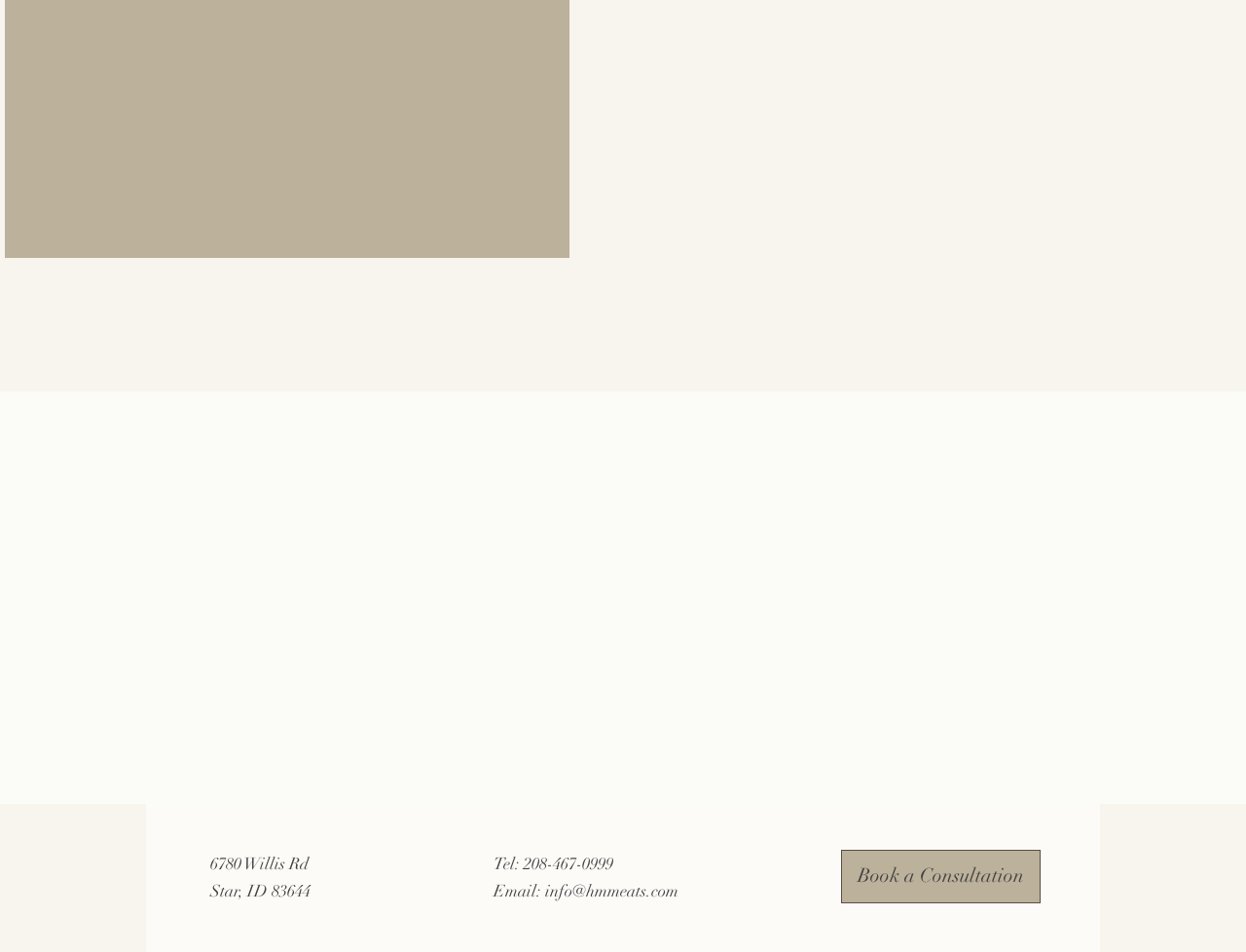Answer the question below using just one word or a short phrase: 
What is the address of the facility?

6780 Willis Rd, Star, ID 83644